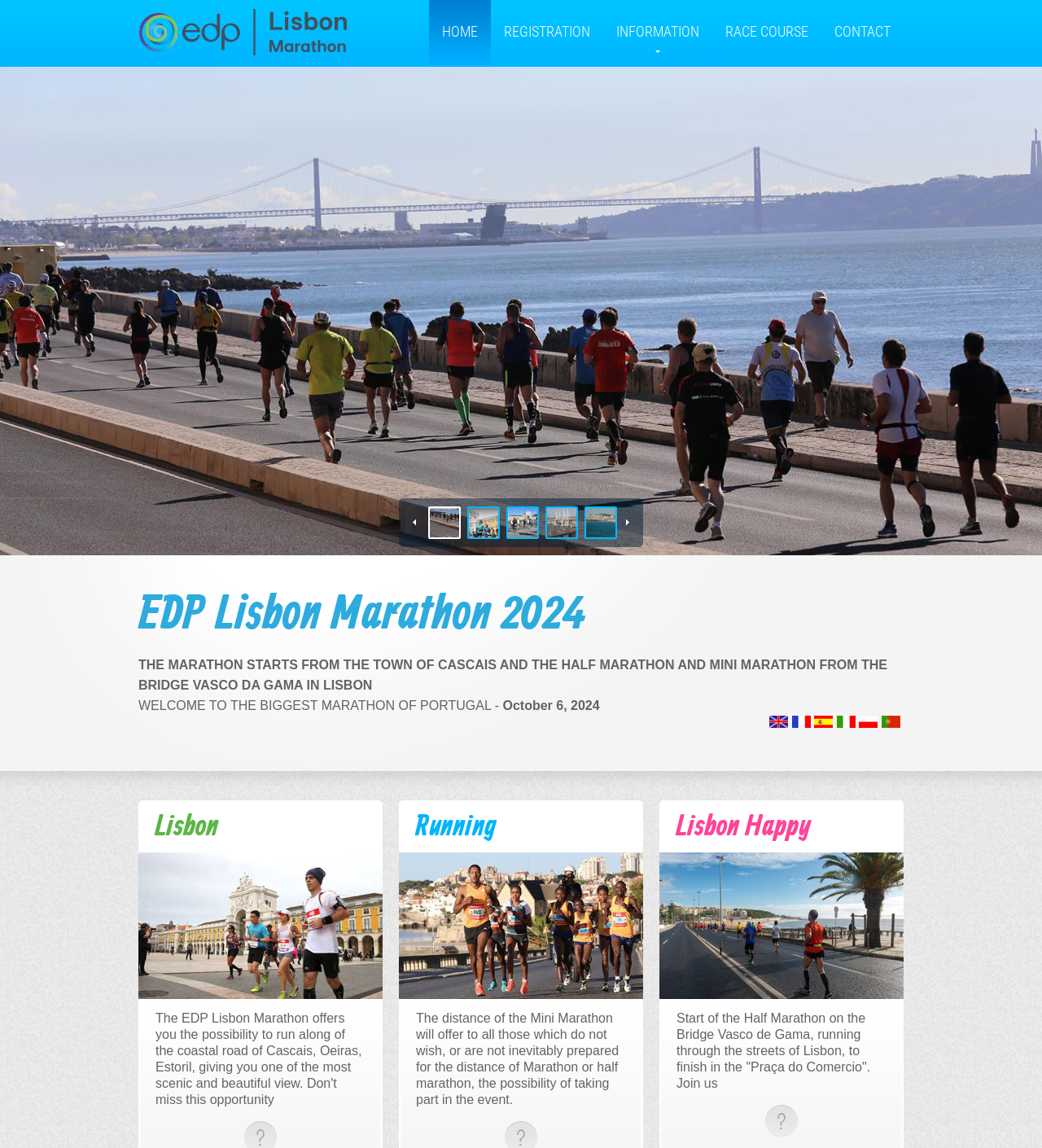Carefully examine the image and provide an in-depth answer to the question: What is the distance of the Mini Marathon?

The distance of the Mini Marathon is not explicitly specified on the webpage, but it is mentioned that it will offer a shorter distance for those who do not wish to participate in the full marathon or half marathon.